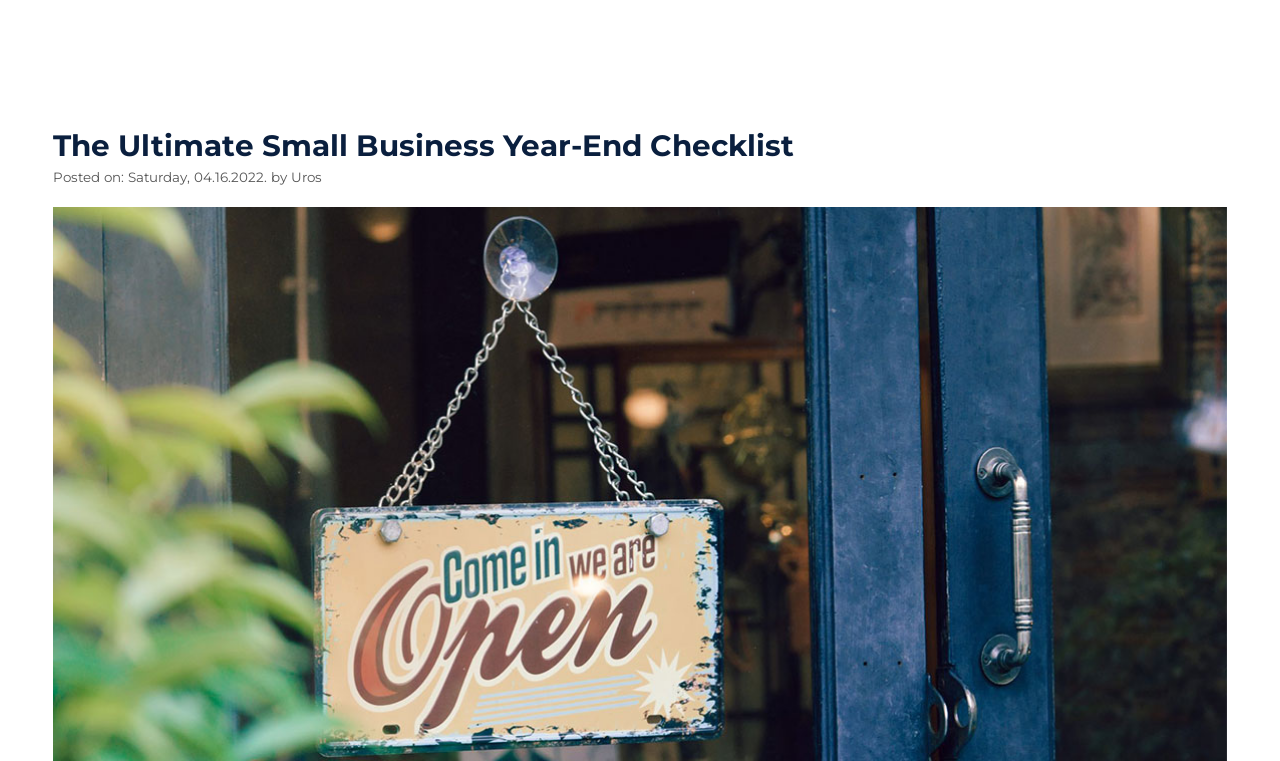Extract the bounding box coordinates for the UI element described by the text: "Appraisal Services". The coordinates should be in the form of [left, top, right, bottom] with values between 0 and 1.

[0.336, 0.061, 0.432, 0.089]